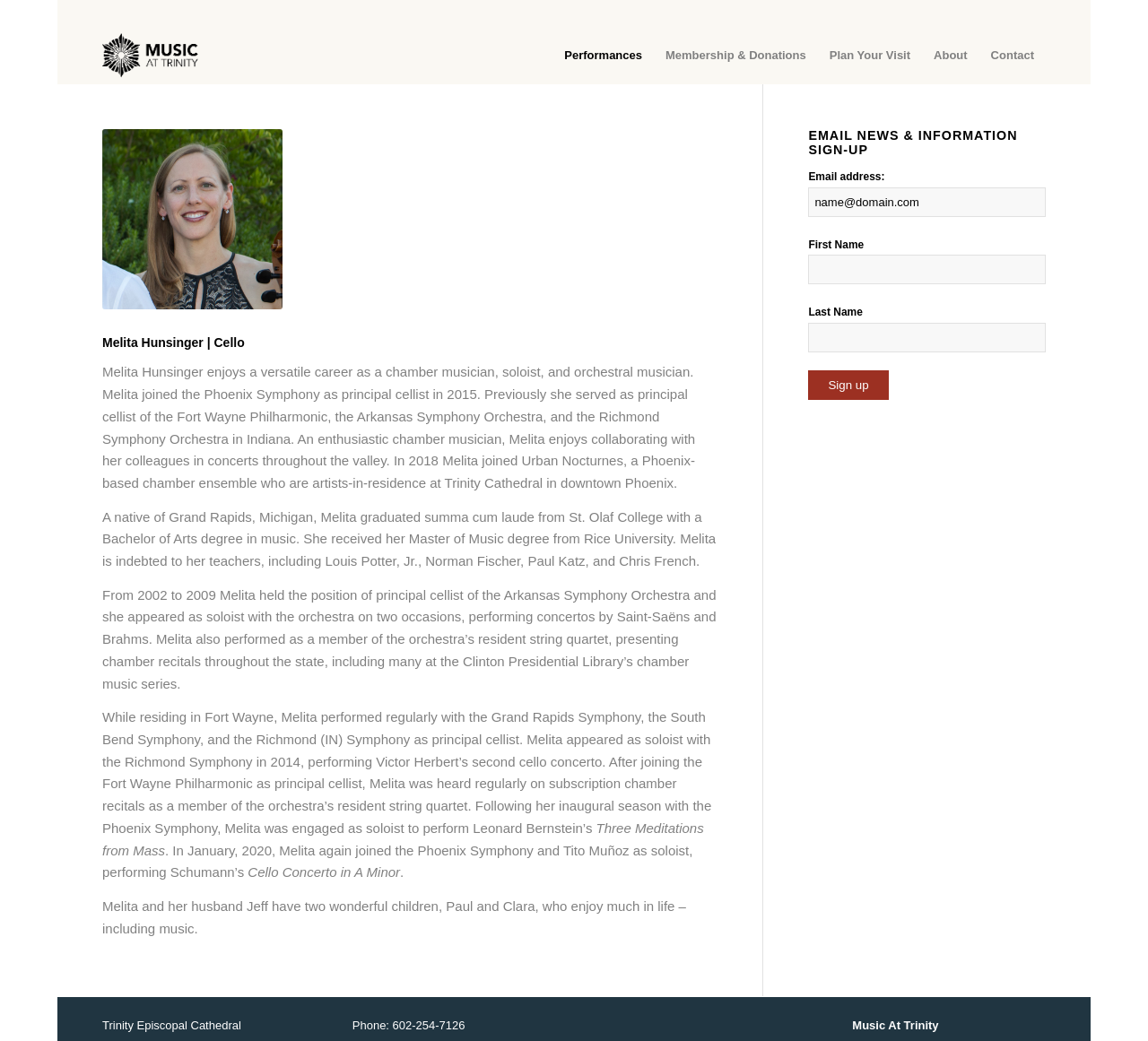Please examine the image and provide a detailed answer to the question: What is Melita Hunsinger's profession?

Based on the webpage, Melita Hunsinger is a cellist, as mentioned in the heading 'Melita Hunsinger | Cello' and in the text describing her career as a chamber musician, soloist, and orchestral musician.